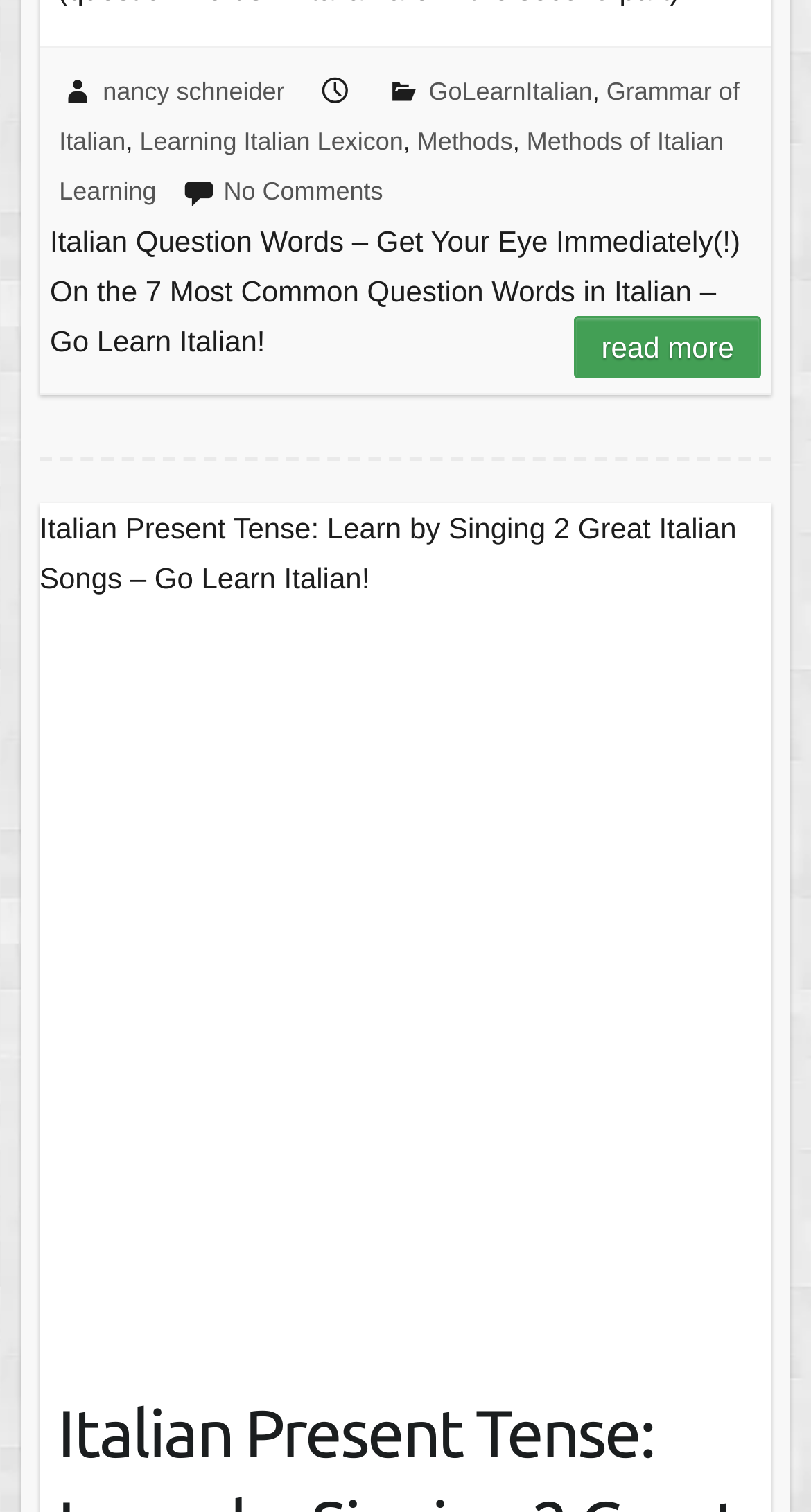Please determine the bounding box coordinates of the element to click on in order to accomplish the following task: "visit the page of Nancy Schneider". Ensure the coordinates are four float numbers ranging from 0 to 1, i.e., [left, top, right, bottom].

[0.127, 0.05, 0.351, 0.069]